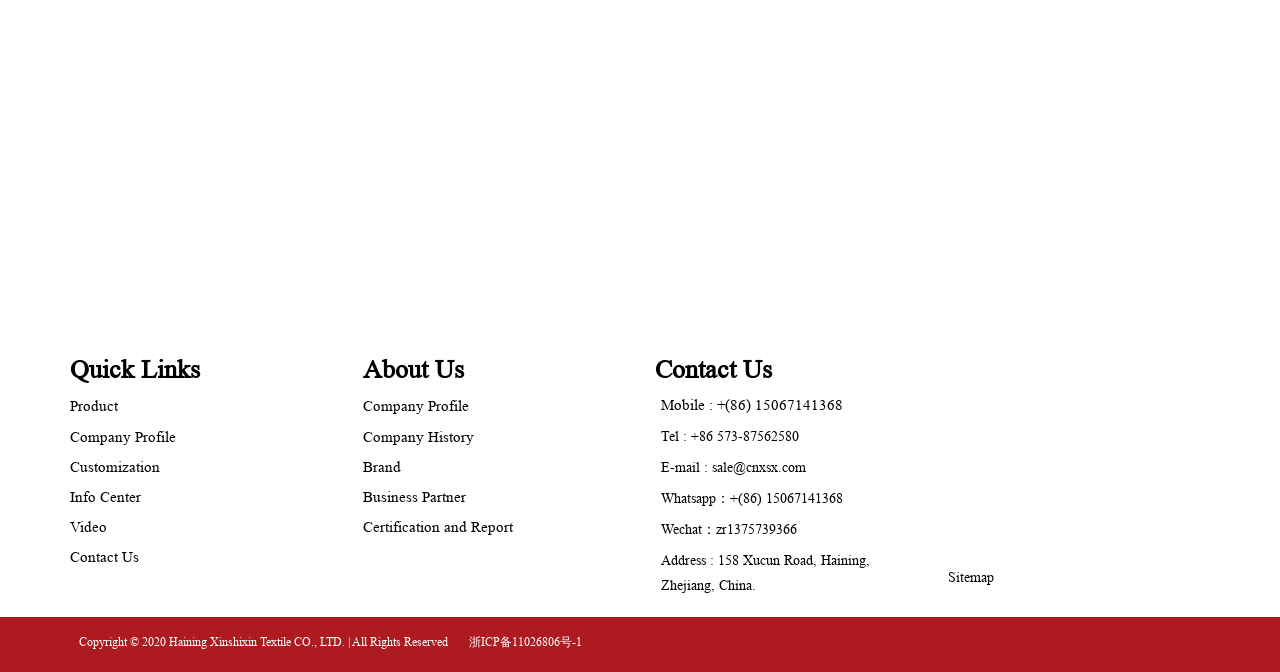Locate the bounding box coordinates of the segment that needs to be clicked to meet this instruction: "Contact Us via email".

[0.556, 0.684, 0.63, 0.707]